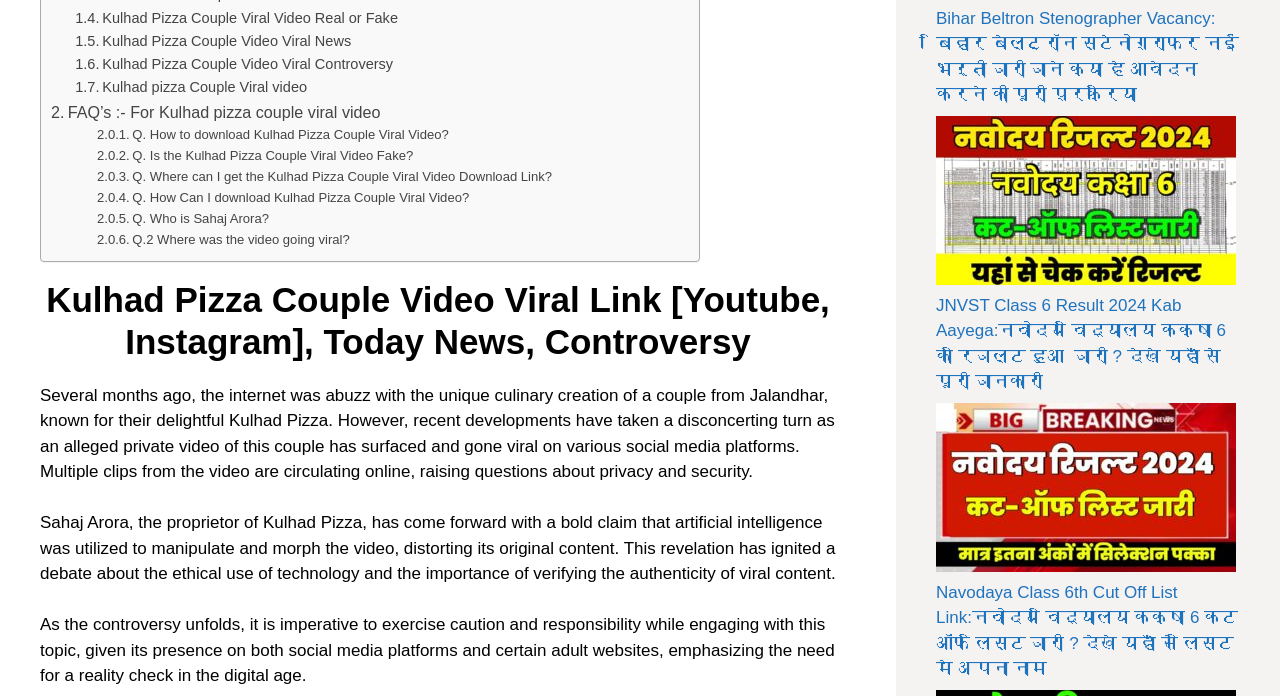What is the warning given in the webpage?
Please provide a comprehensive answer based on the contents of the image.

The webpage warns users to exercise caution and responsibility while engaging with the topic of the viral video on social media platforms, given its presence on both social media platforms and certain adult websites, emphasizing the need for a reality check in the digital age.